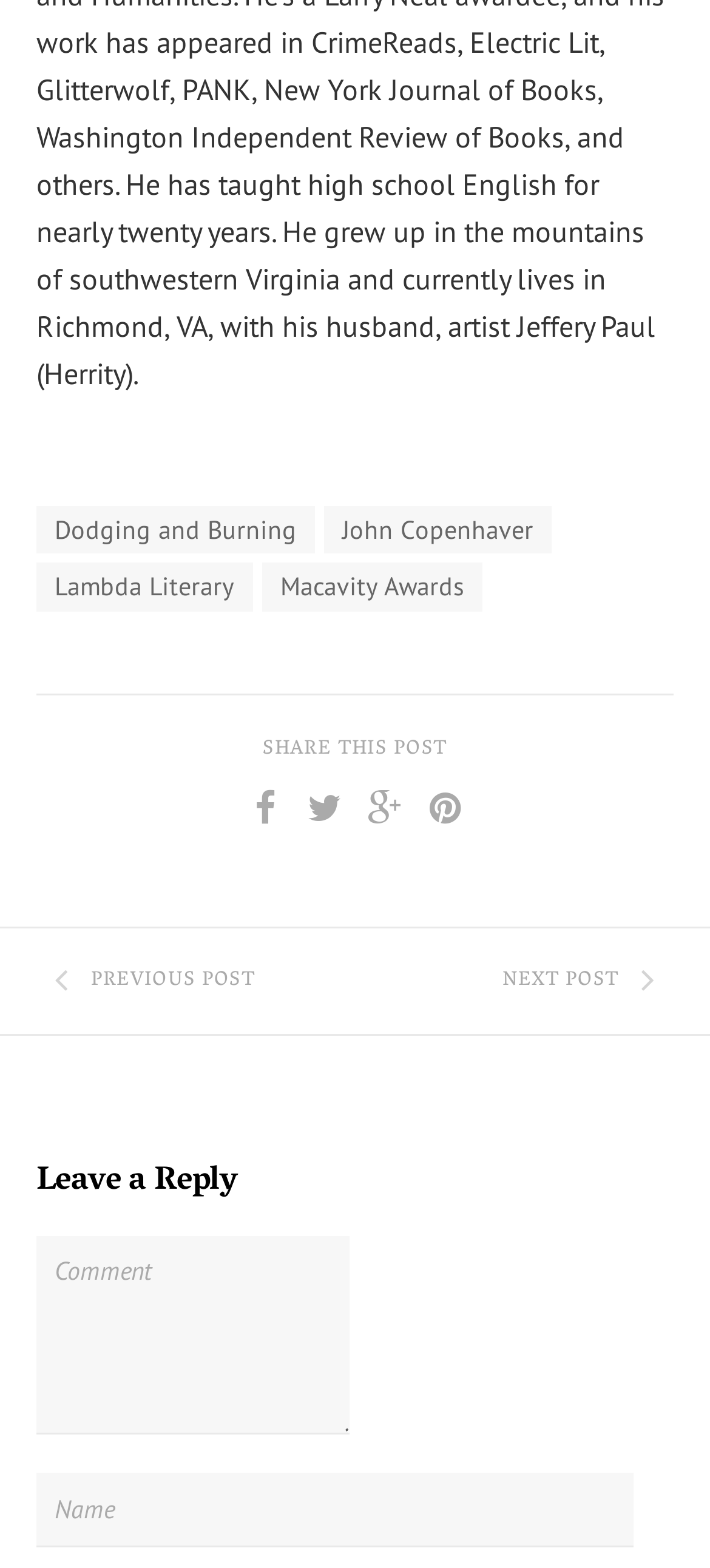Are there navigation links to previous and next posts?
From the image, respond using a single word or phrase.

Yes